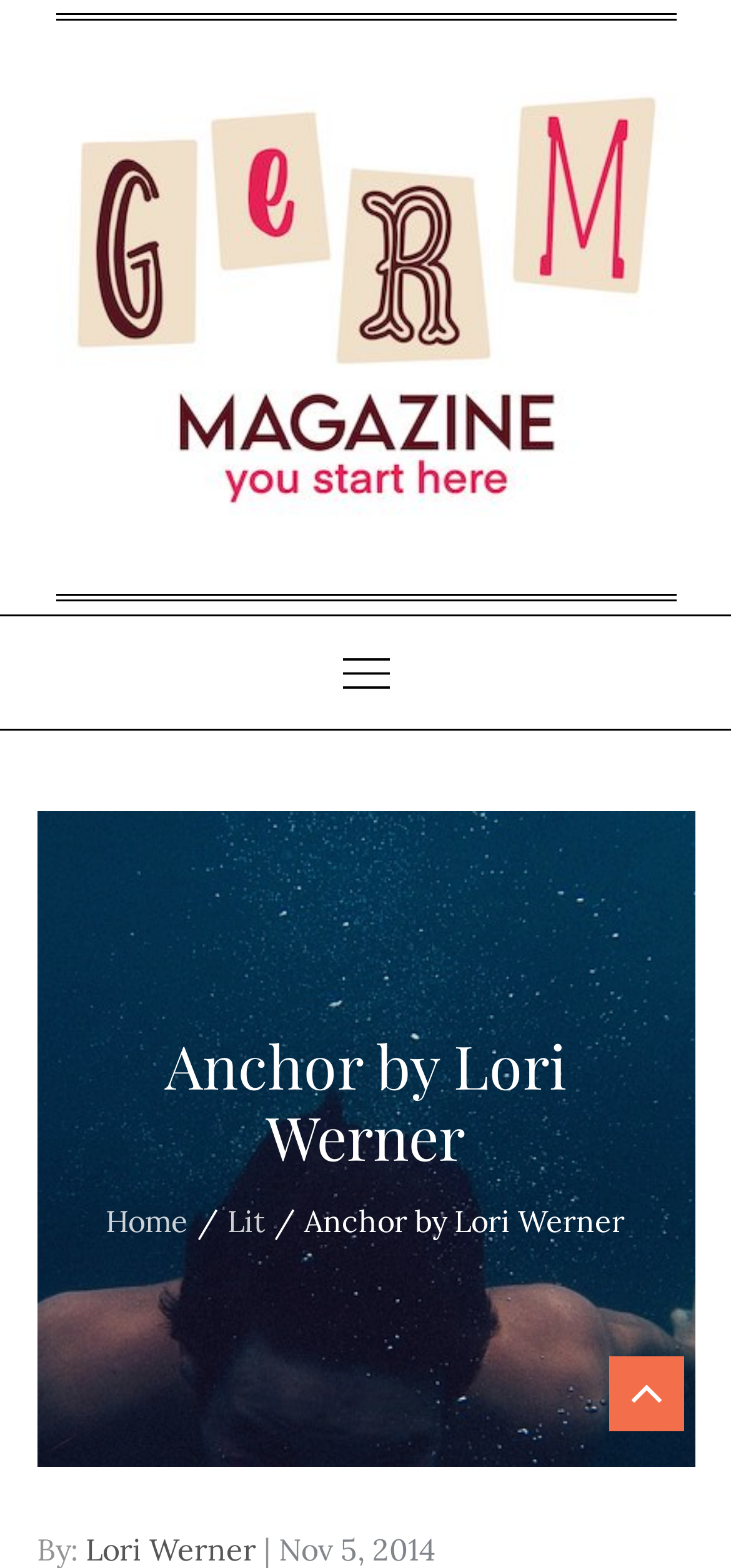Please give a concise answer to this question using a single word or phrase: 
What is the name of the author?

Lori Werner